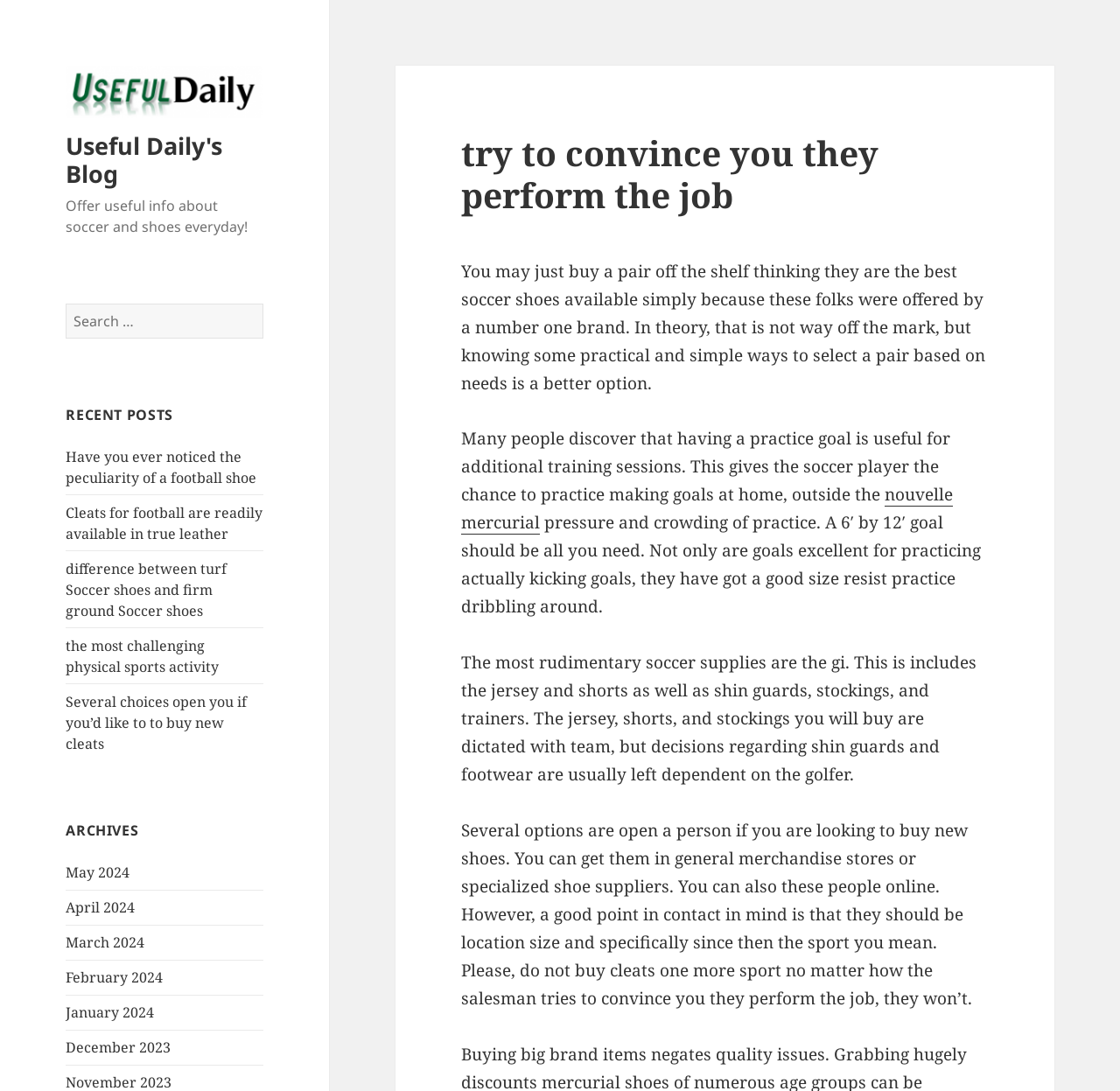Locate the bounding box of the UI element with the following description: "February 2024".

[0.059, 0.887, 0.146, 0.905]